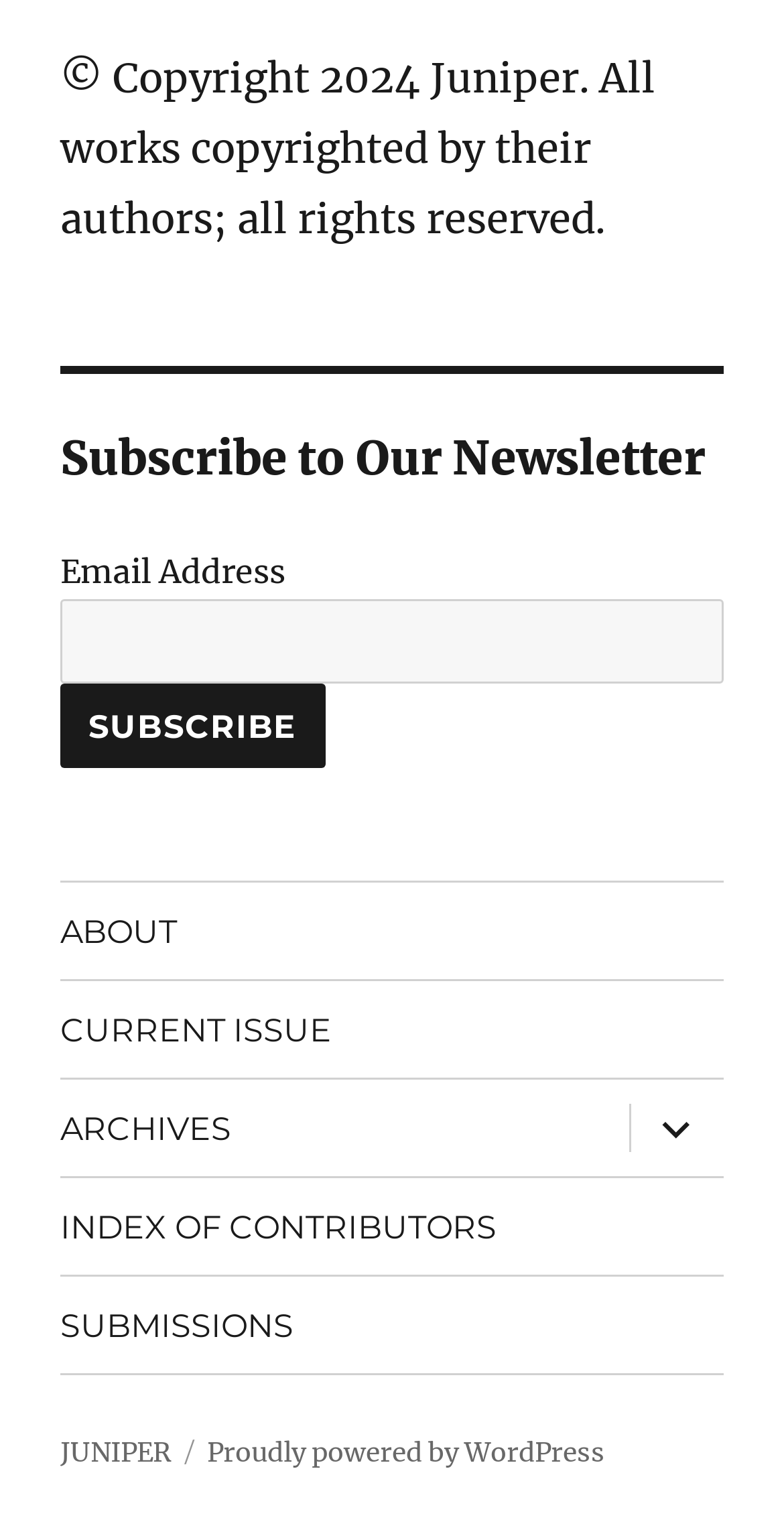Specify the bounding box coordinates of the region I need to click to perform the following instruction: "Go to ABOUT page". The coordinates must be four float numbers in the range of 0 to 1, i.e., [left, top, right, bottom].

[0.077, 0.577, 0.923, 0.64]